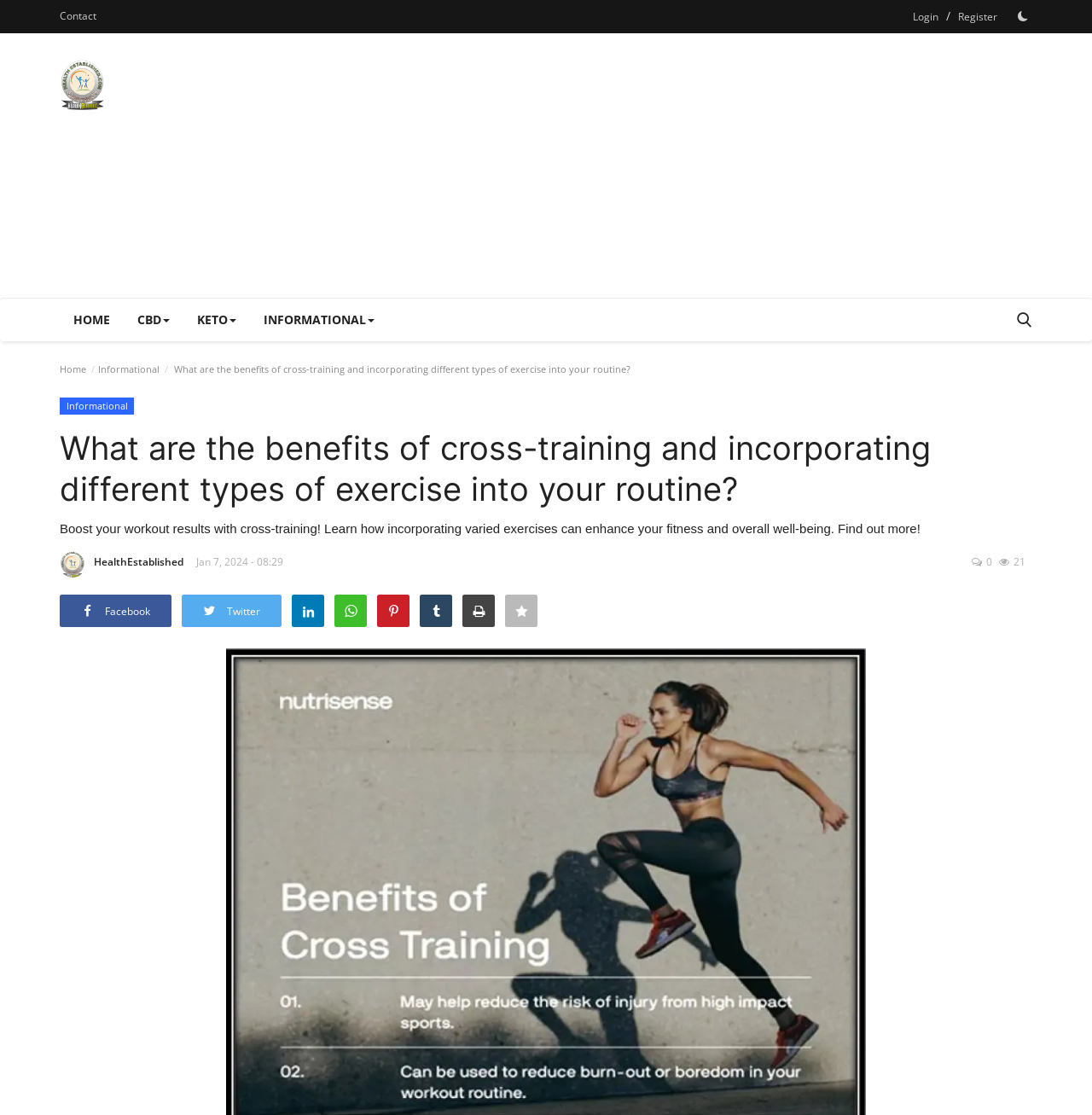Find the bounding box coordinates of the element I should click to carry out the following instruction: "Click the 'Login' link".

[0.836, 0.004, 0.859, 0.027]